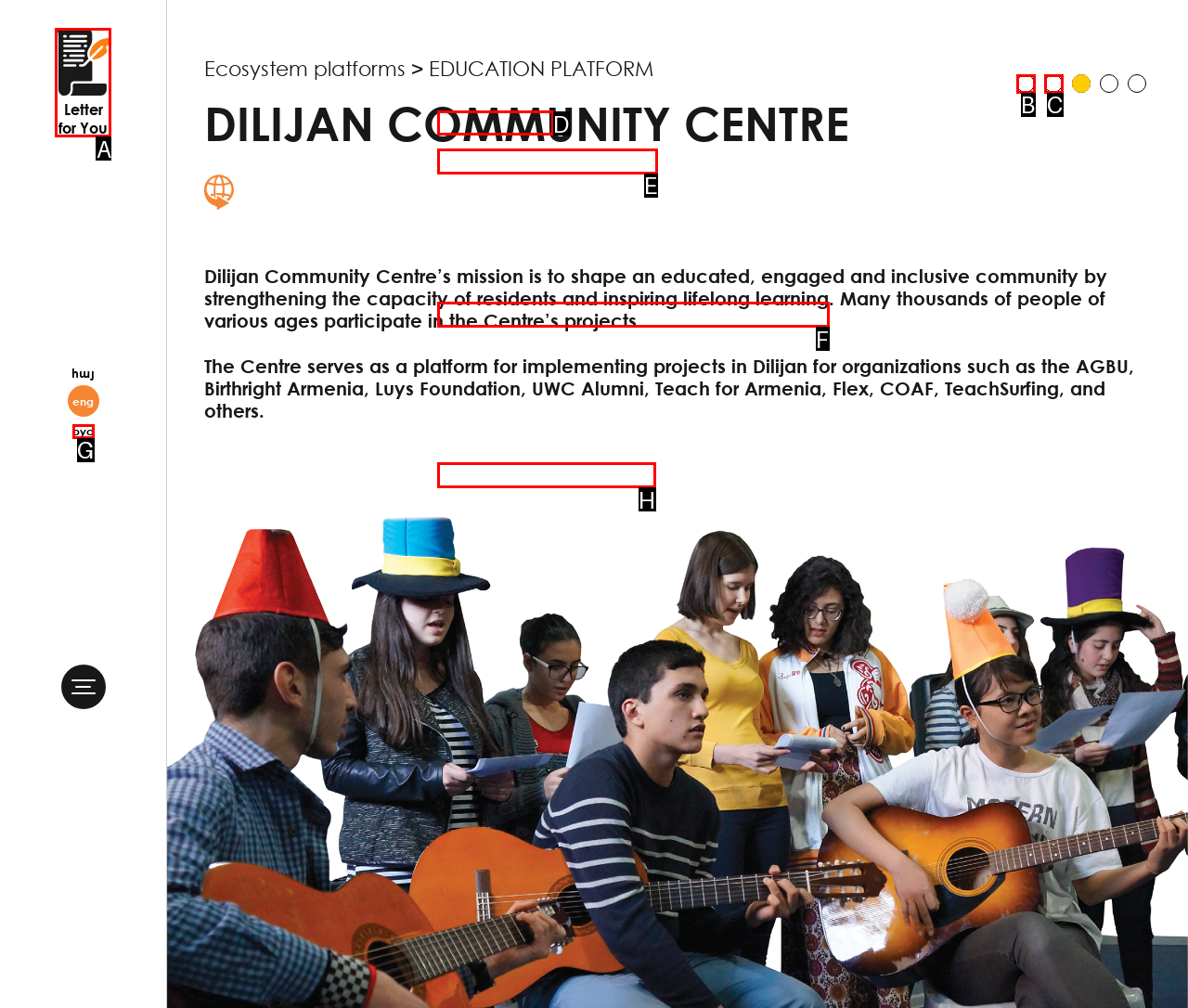Determine which HTML element should be clicked to carry out the following task: Click the link to MEDIACRAT Respond with the letter of the appropriate option.

D